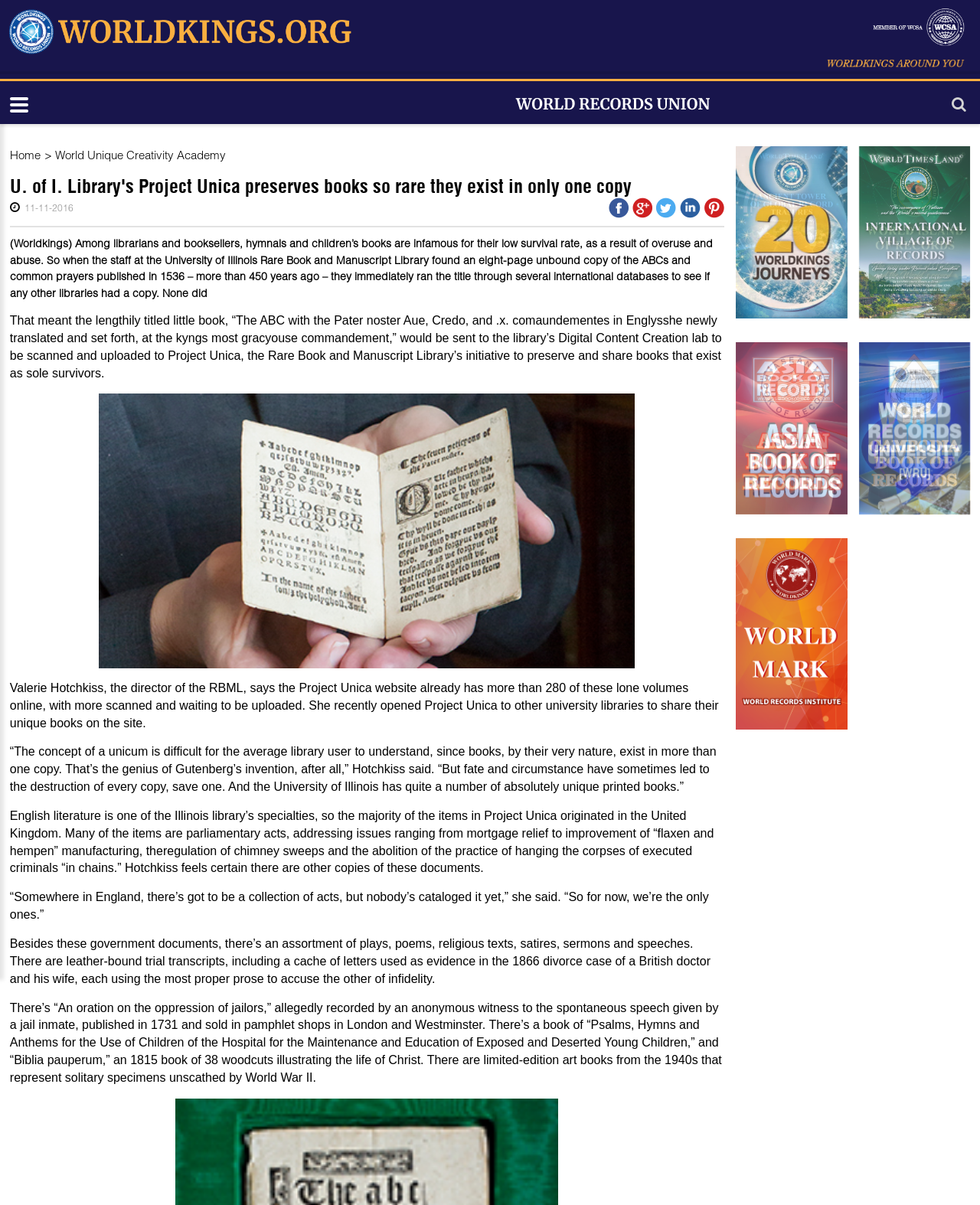Give the bounding box coordinates for the element described as: "title="WorldKings journeys"".

[0.751, 0.121, 0.865, 0.264]